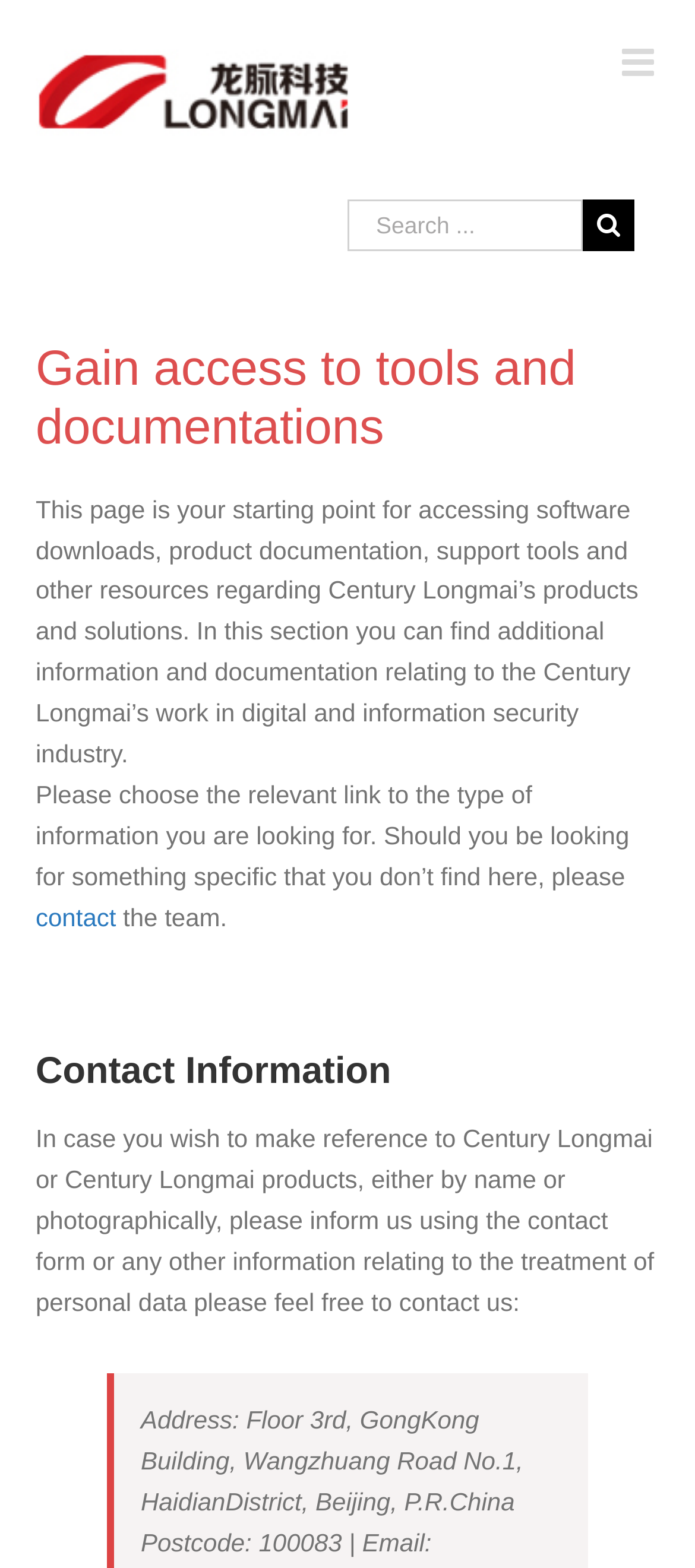Find and extract the text of the primary heading on the webpage.

Gain access to tools and documentations